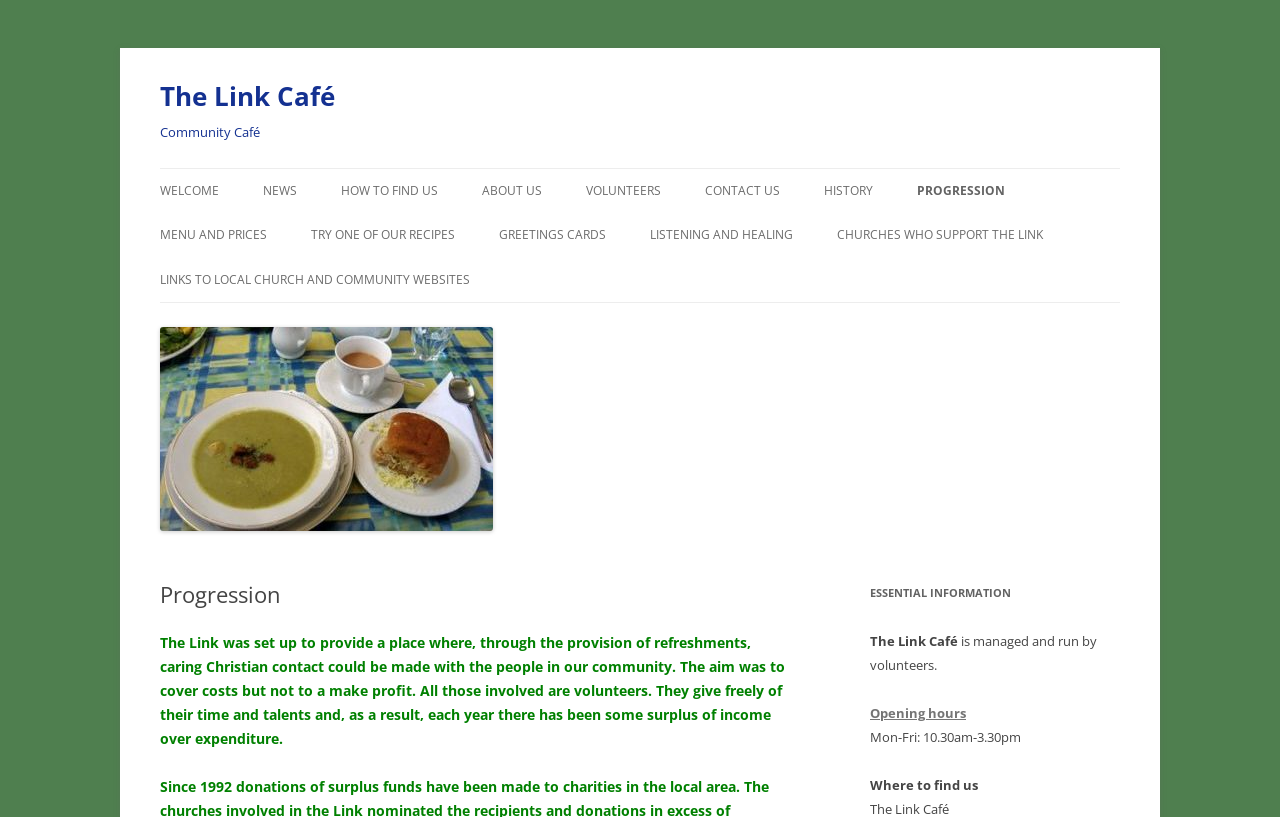What are the opening hours of the café?
Based on the screenshot, answer the question with a single word or phrase.

Mon-Fri: 10.30am-3.30pm